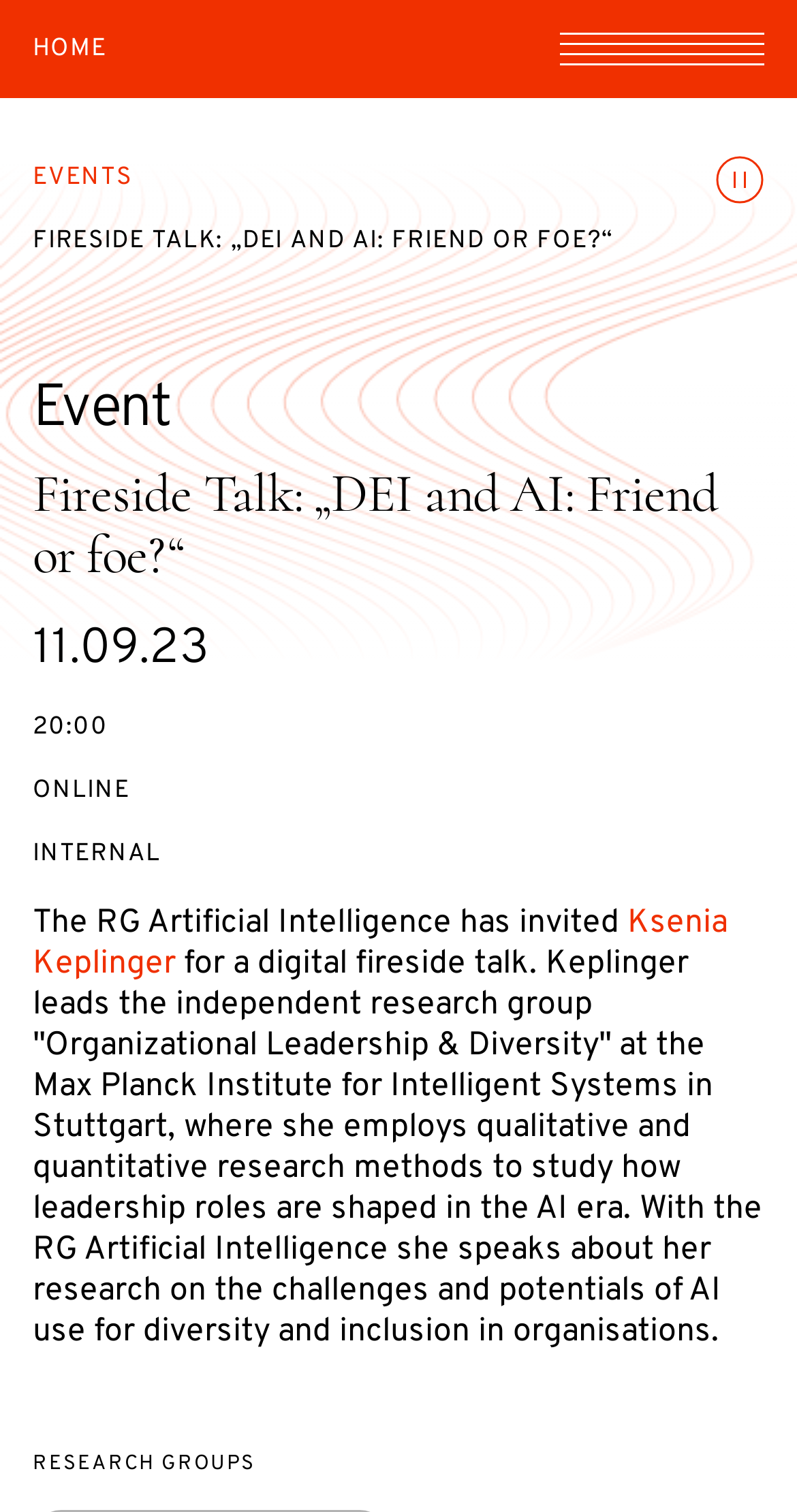What is the event start date?
Based on the image, answer the question with as much detail as possible.

I found the event start date by looking at the StaticText element with the text '11.09.23' which is a child of the DescriptionListDetail element.